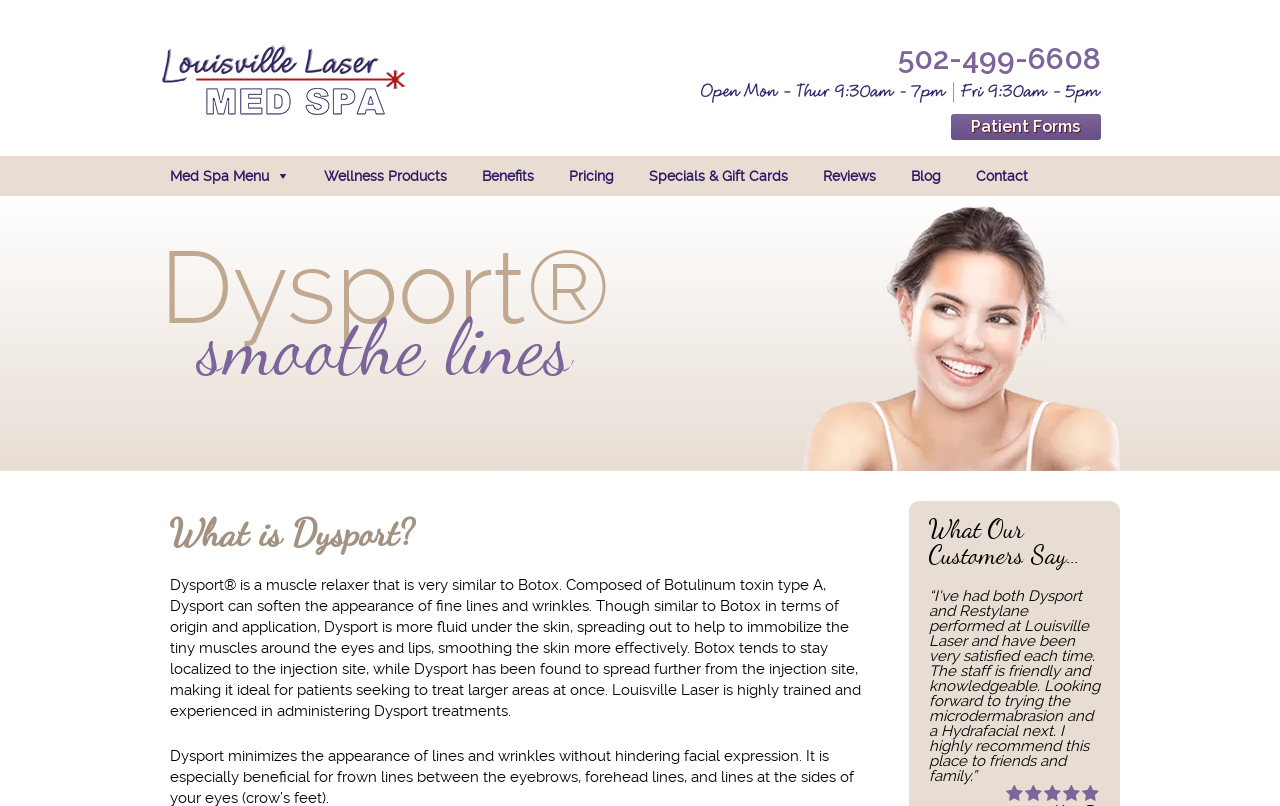What is the difference between Dysport and Botox? Using the information from the screenshot, answer with a single word or phrase.

Dysport spreads further from the injection site